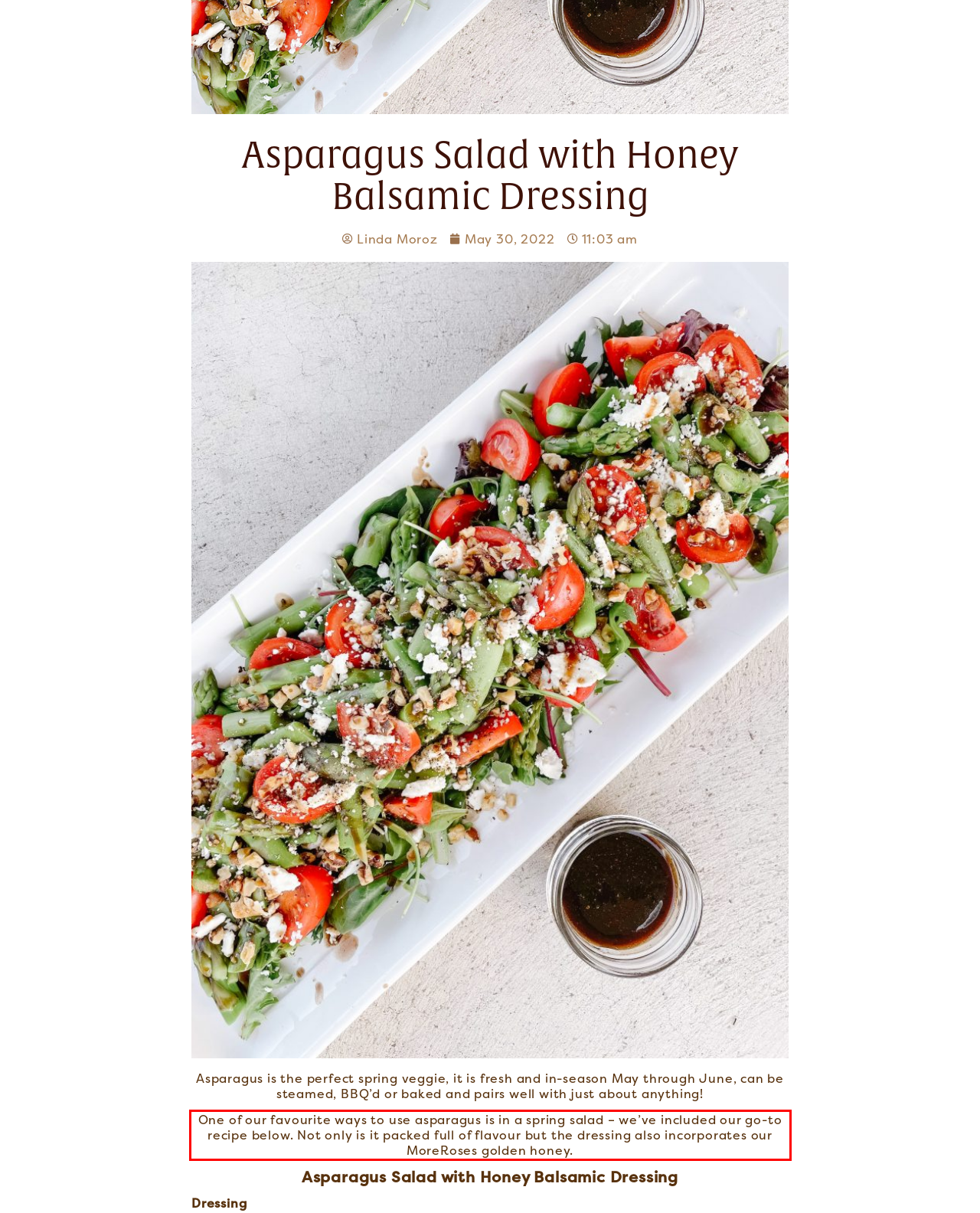Please extract the text content from the UI element enclosed by the red rectangle in the screenshot.

One of our favourite ways to use asparagus is in a spring salad – we’ve included our go-to recipe below. Not only is it packed full of flavour but the dressing also incorporates our MoreRoses golden honey.